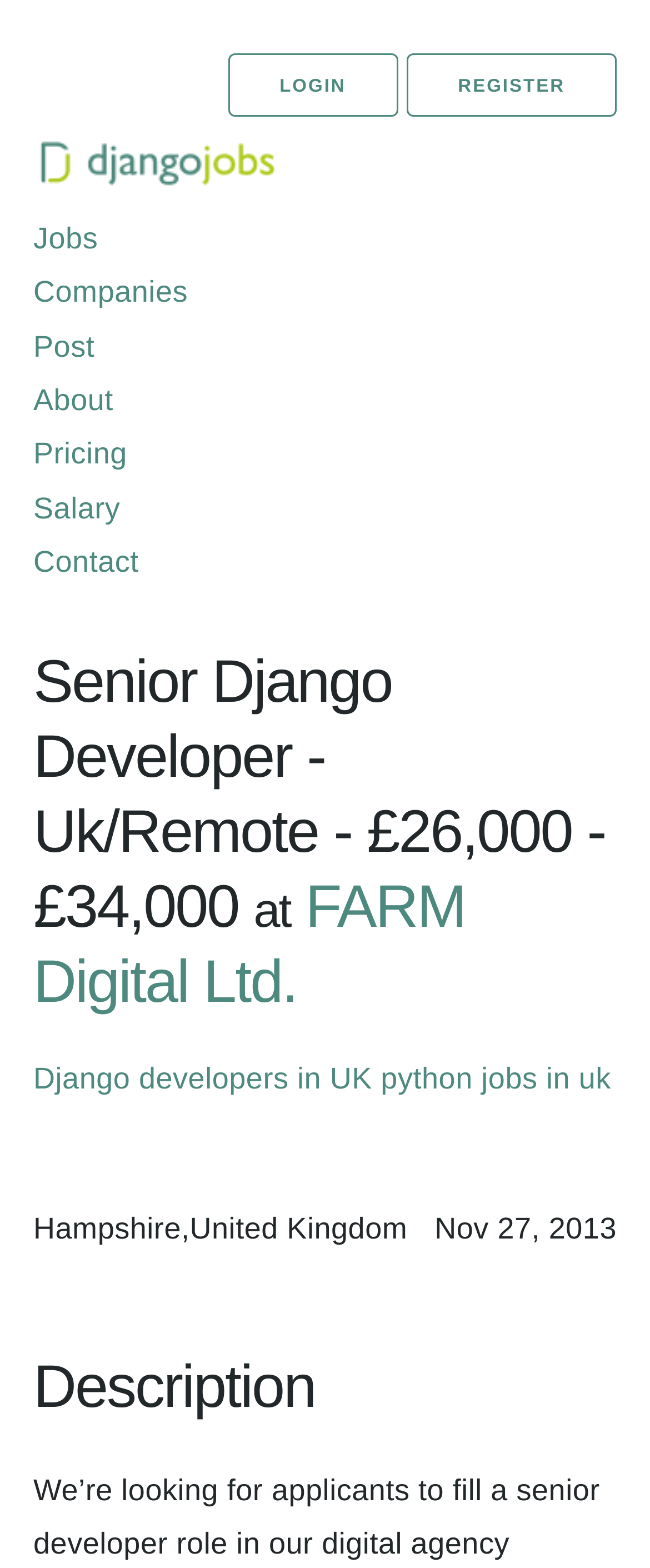Answer the question below using just one word or a short phrase: 
What is the salary range for the job?

£26,000 - £34,000